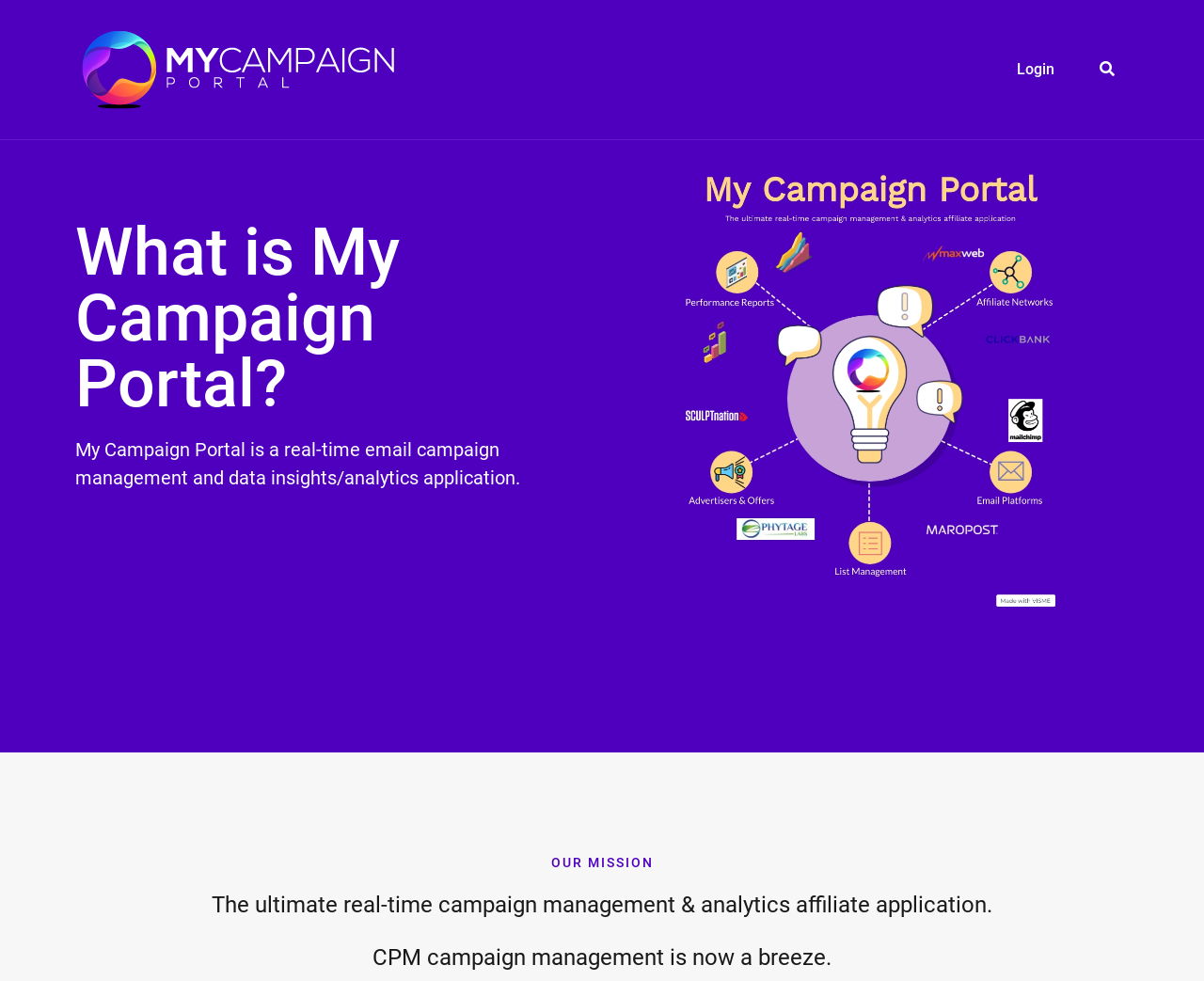Use a single word or phrase to respond to the question:
What is the benefit of using My Campaign Portal for CPM campaign management?

It is a breeze